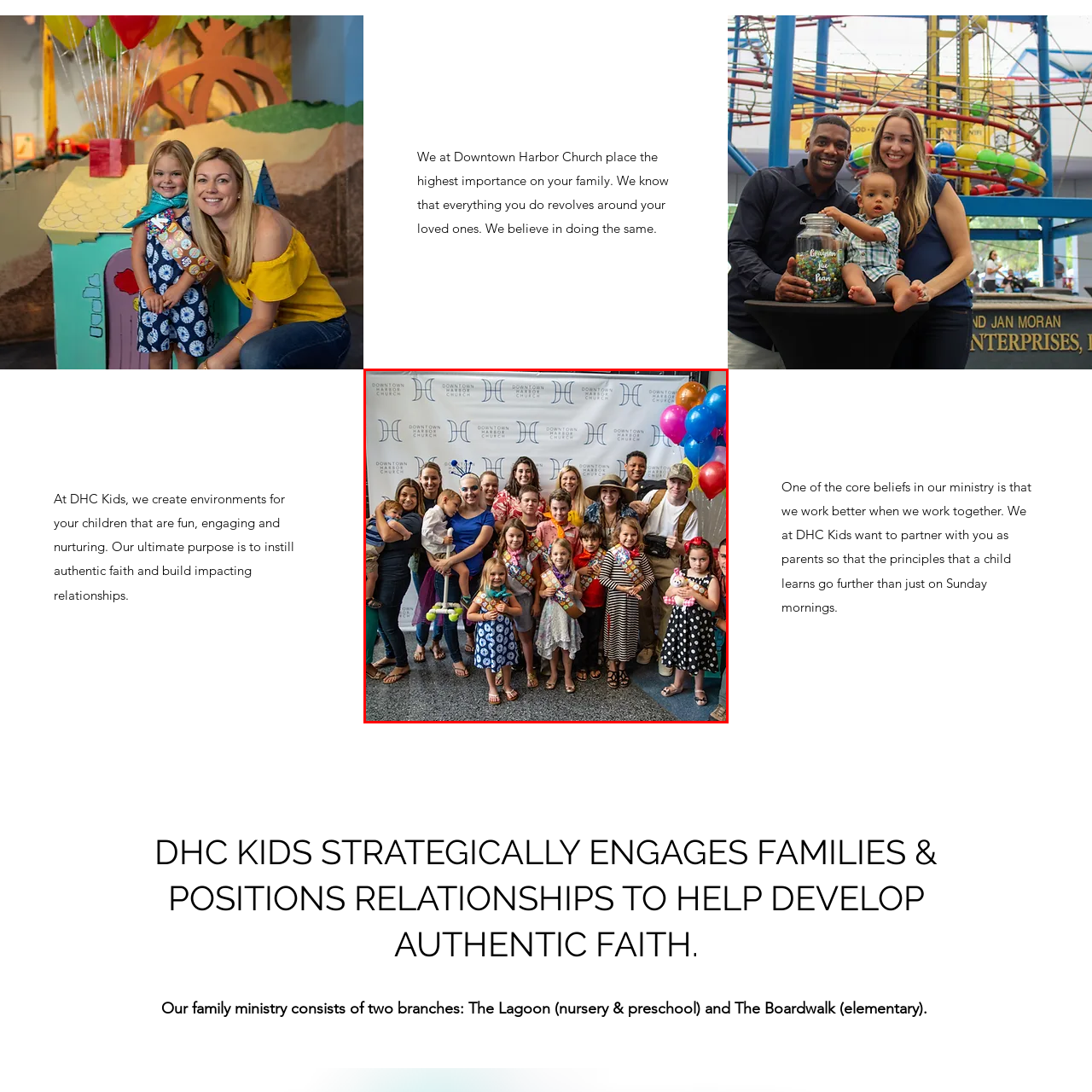What is the primary age group of individuals in the image?
Check the image encapsulated by the red bounding box and answer the question comprehensively.

The caption describes the image as showcasing joyful families and children, indicating that the primary age group of individuals in the image includes both children and adults.